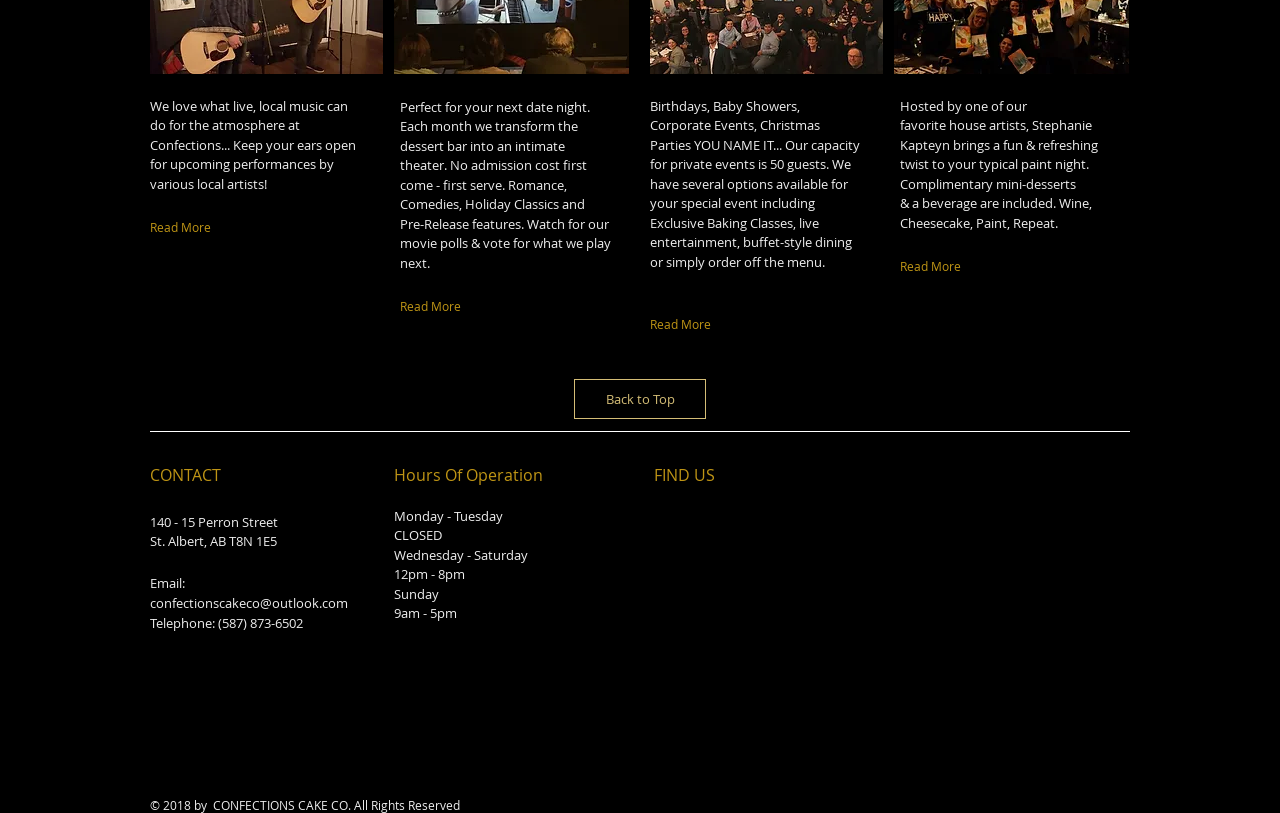Please identify the bounding box coordinates of the element's region that needs to be clicked to fulfill the following instruction: "Read more about live music performances". The bounding box coordinates should consist of four float numbers between 0 and 1, i.e., [left, top, right, bottom].

[0.117, 0.263, 0.246, 0.298]